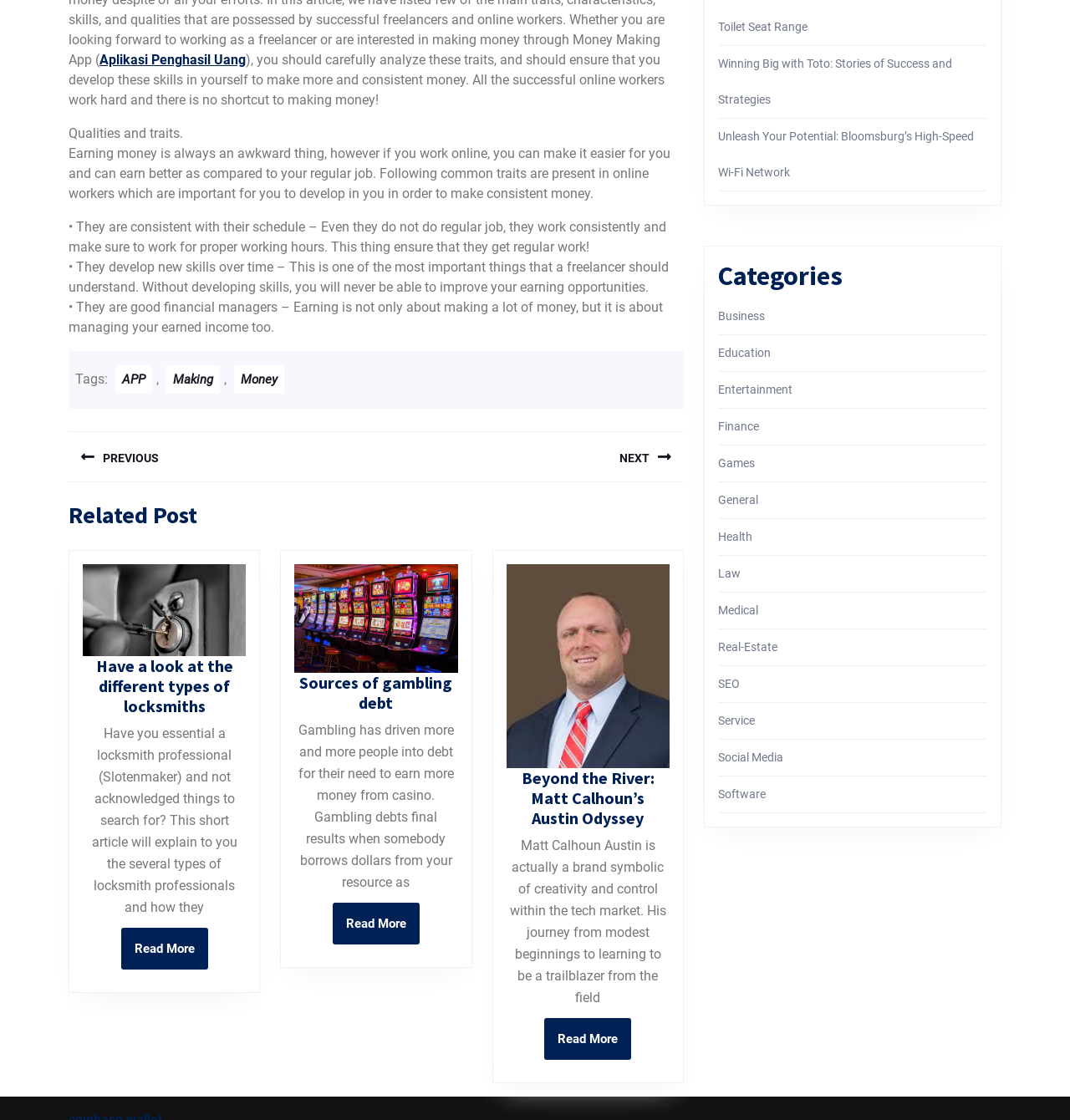Please find the bounding box for the UI component described as follows: "Law".

[0.671, 0.506, 0.692, 0.518]